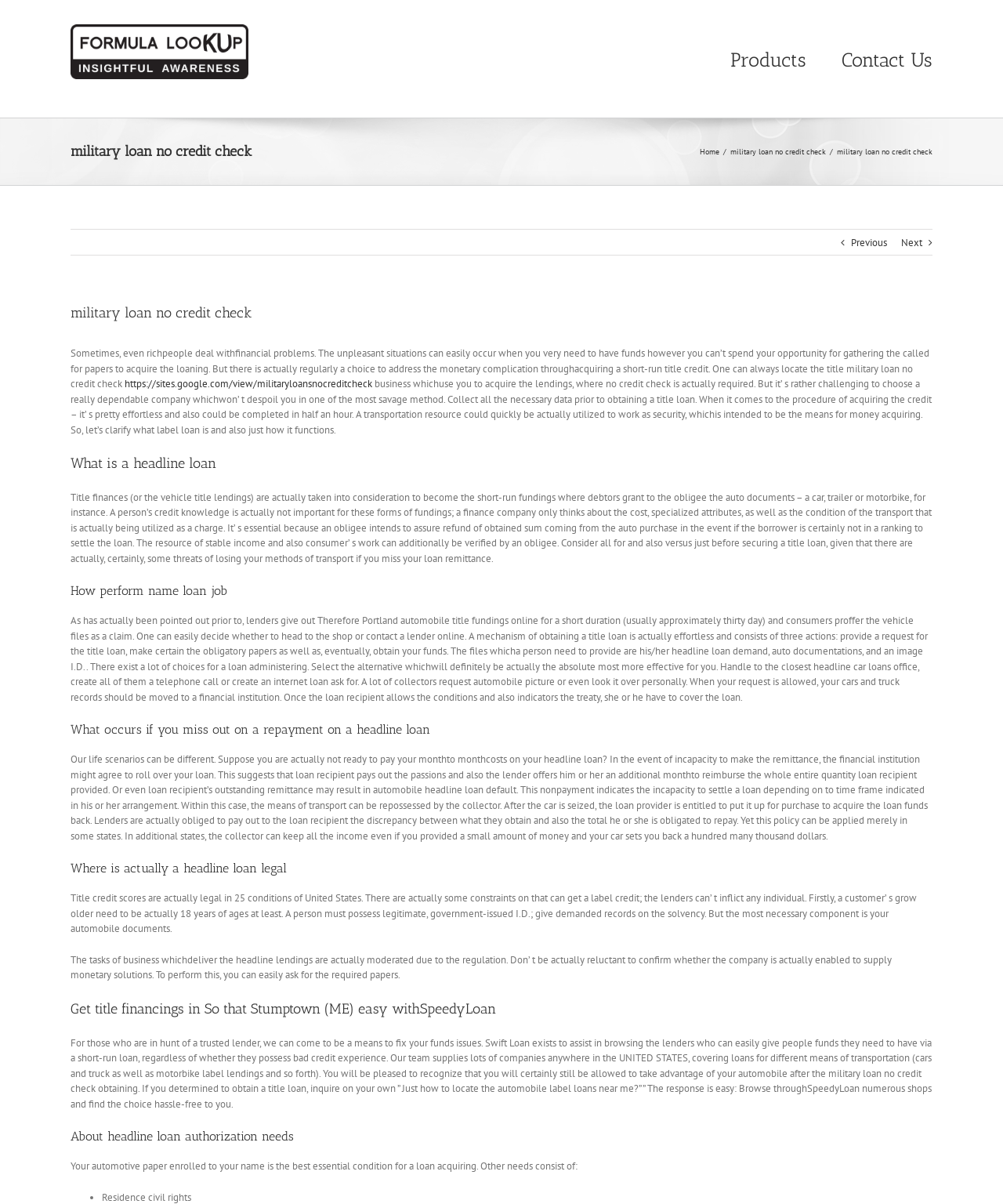Find the bounding box coordinates of the area that needs to be clicked in order to achieve the following instruction: "Click the 'Next' button". The coordinates should be specified as four float numbers between 0 and 1, i.e., [left, top, right, bottom].

[0.898, 0.191, 0.92, 0.213]